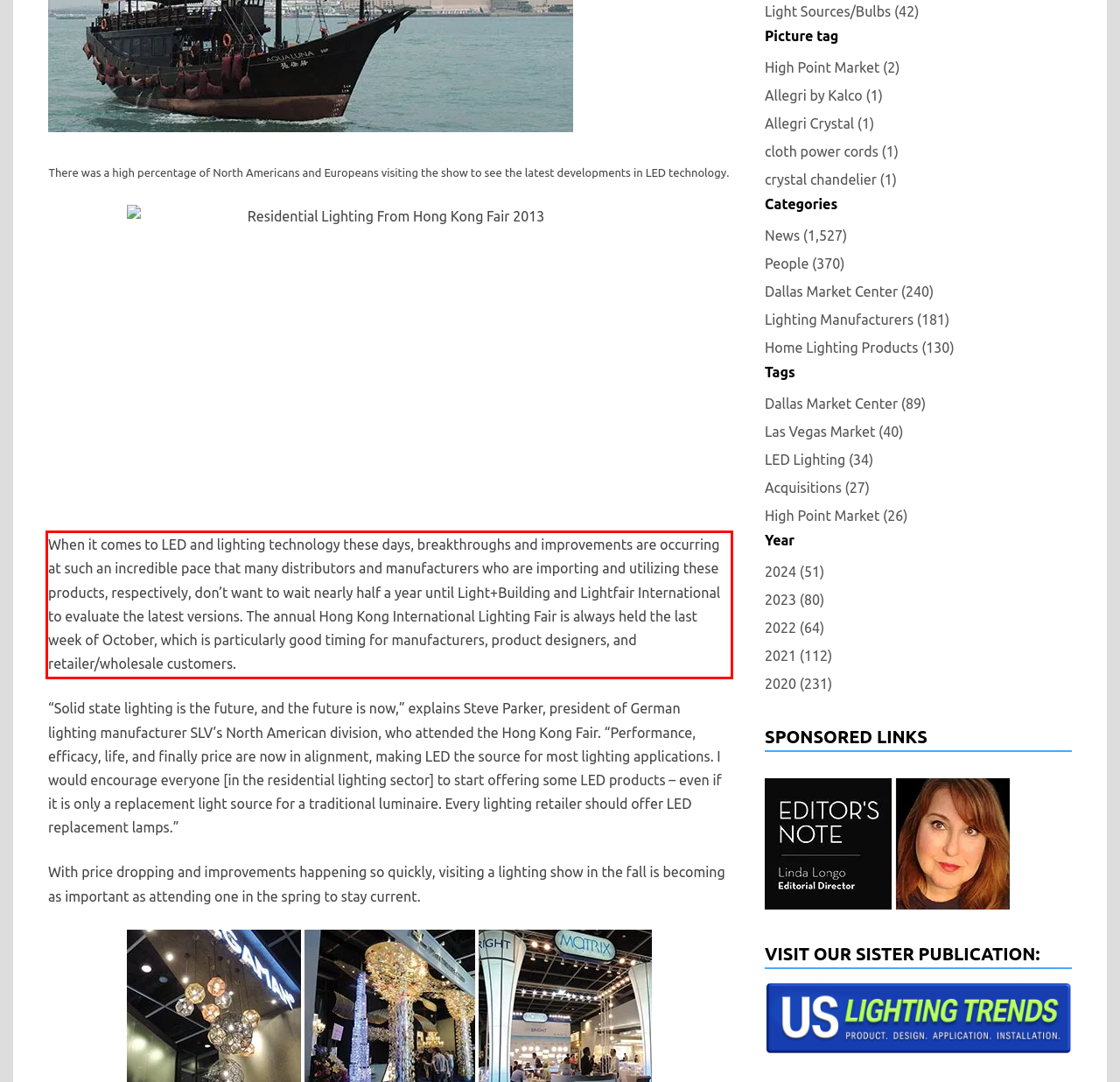Given a screenshot of a webpage containing a red bounding box, perform OCR on the text within this red bounding box and provide the text content.

When it comes to LED and lighting technology these days, breakthroughs and improvements are occurring at such an incredible pace that many distributors and manufacturers who are importing and utilizing these products, respectively, don’t want to wait nearly half a year until Light+Building and Lightfair International to evaluate the latest versions. The annual Hong Kong International Lighting Fair is always held the last week of October, which is particularly good timing for manufacturers, product designers, and retailer/wholesale customers.